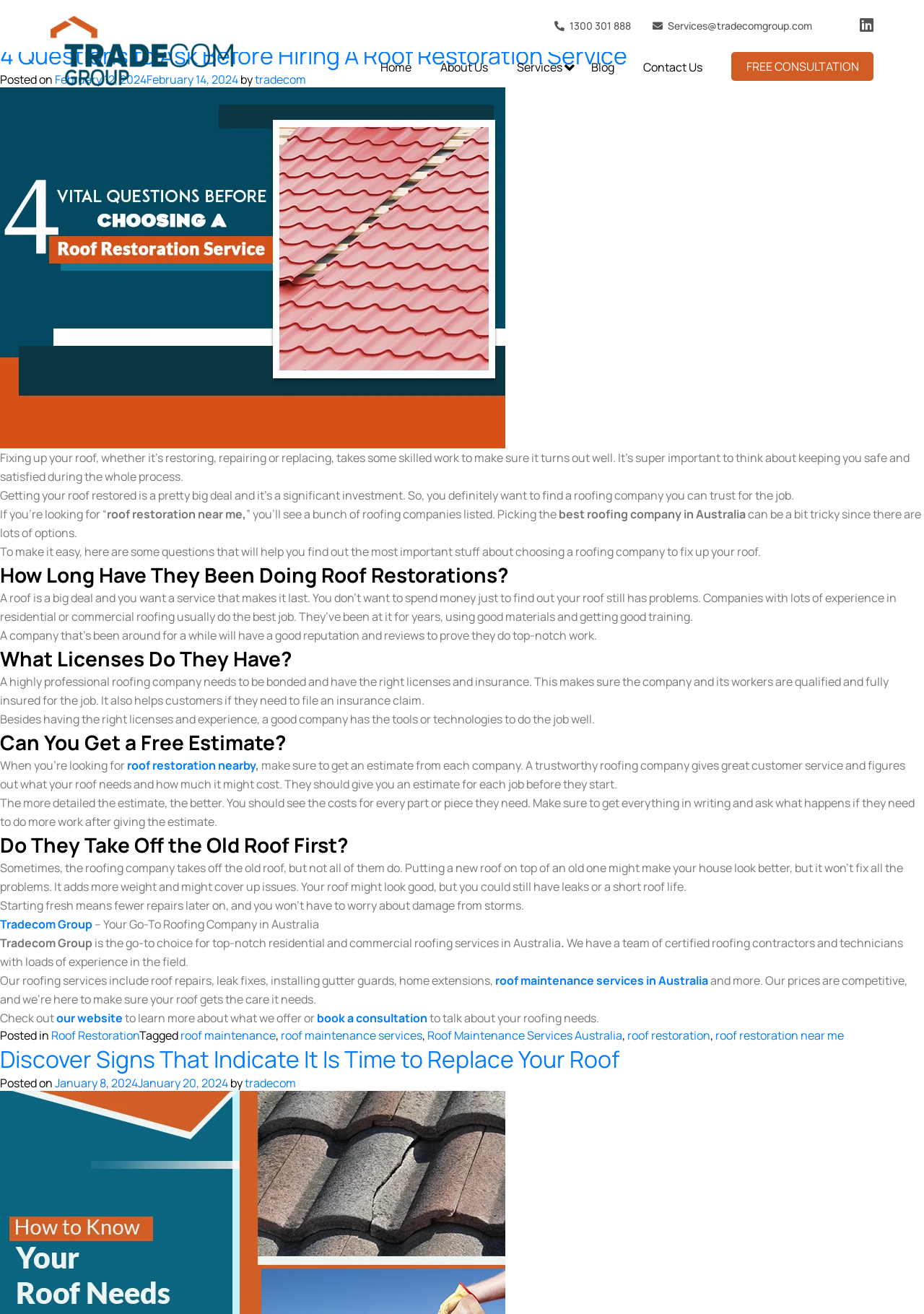Based on the element description Contact Us, identify the bounding box coordinates for the UI element. The coordinates should be in the format (top-left x, top-left y, bottom-right x, bottom-right y) and within the 0 to 1 range.

[0.696, 0.04, 0.76, 0.065]